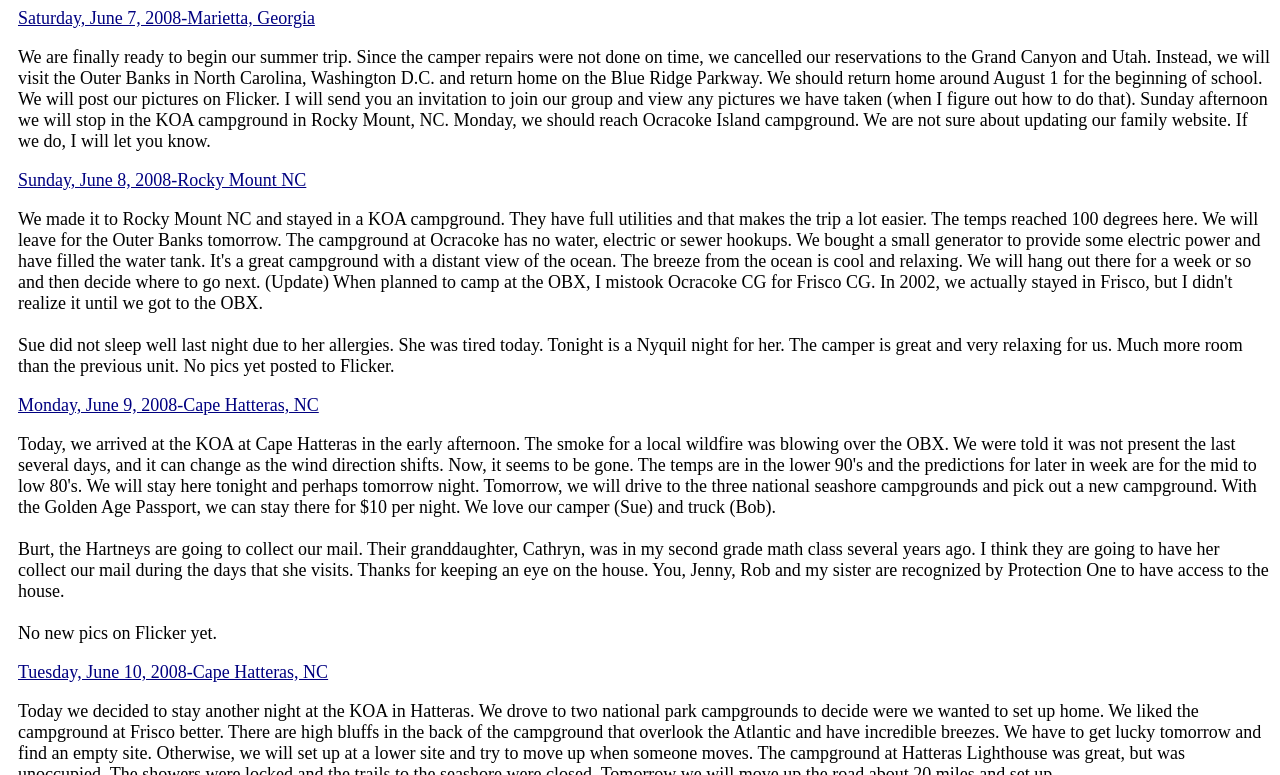What is the starting point of the summer trip?
From the image, respond using a single word or phrase.

Marietta, Georgia